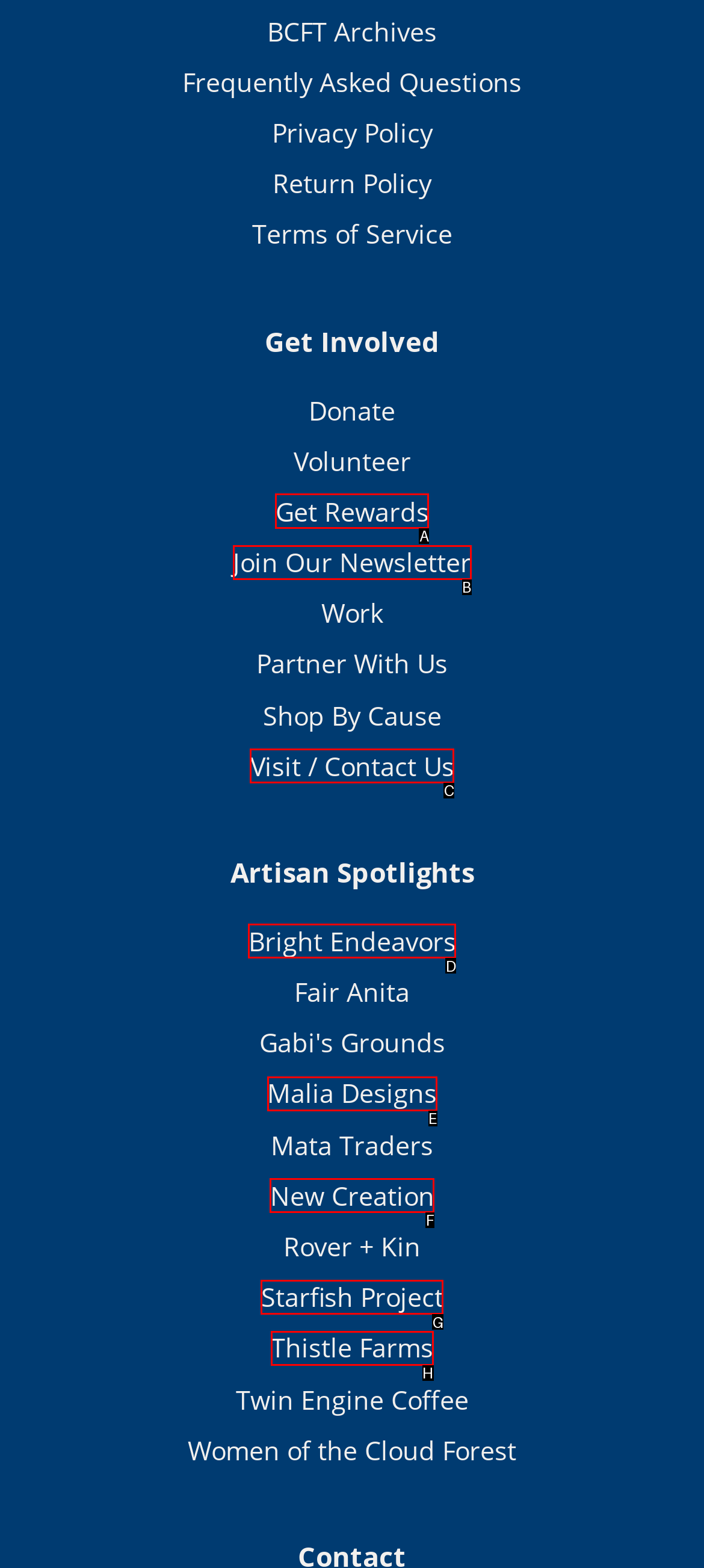Which UI element's letter should be clicked to achieve the task: Get Rewards
Provide the letter of the correct choice directly.

A